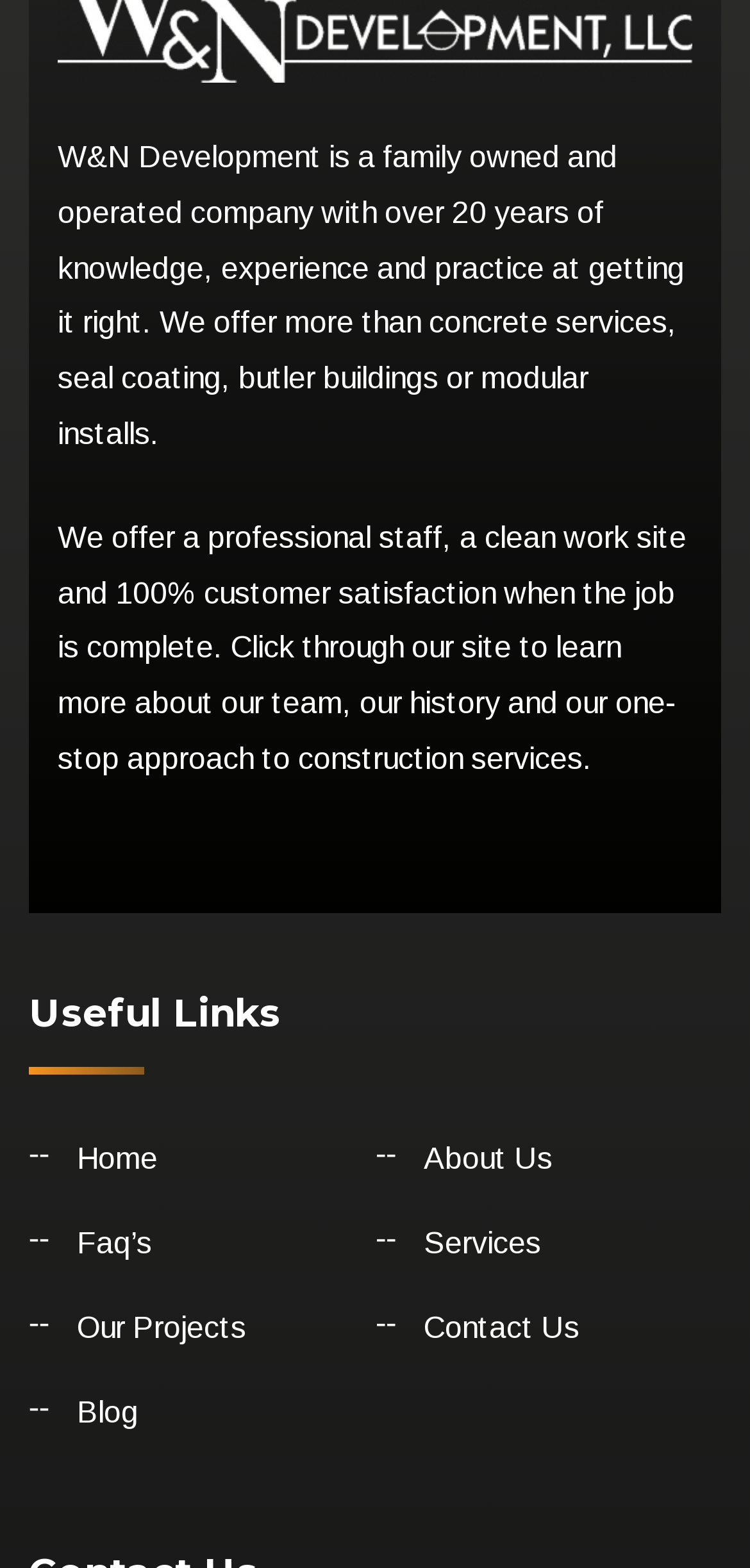Locate the bounding box coordinates of the area you need to click to fulfill this instruction: 'Go to Home'. The coordinates must be in the form of four float numbers ranging from 0 to 1: [left, top, right, bottom].

None